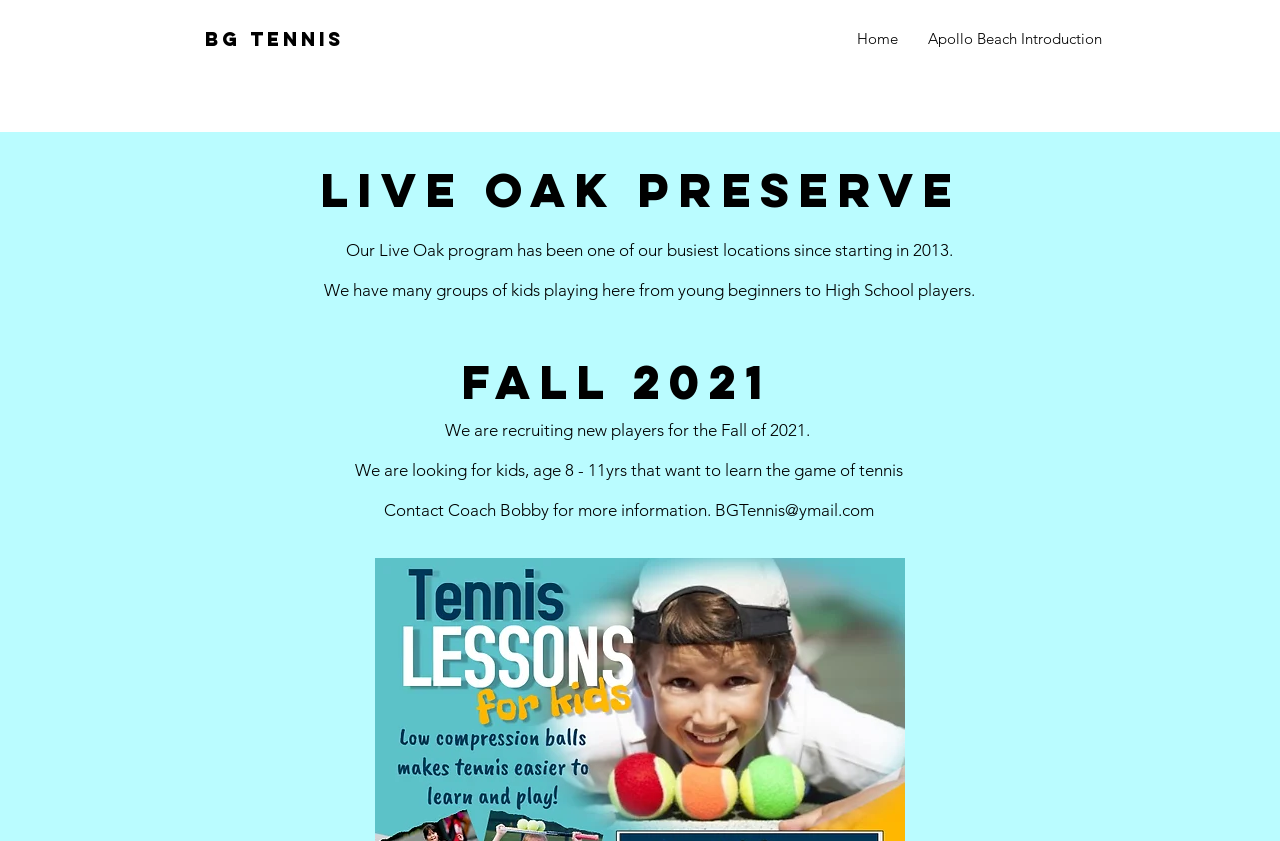Based on the element description "Middle East", predict the bounding box coordinates of the UI element.

None